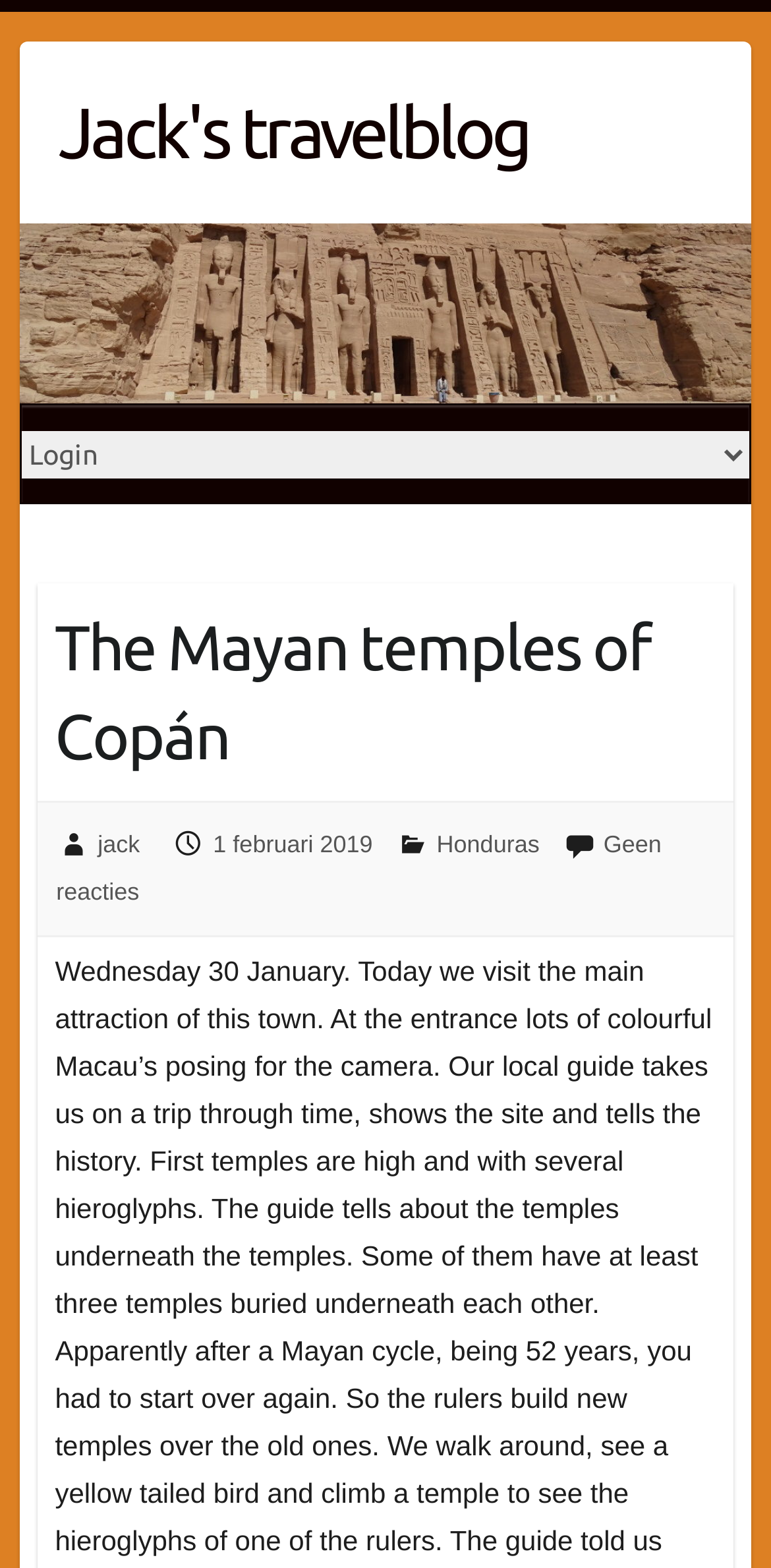Bounding box coordinates are specified in the format (top-left x, top-left y, bottom-right x, bottom-right y). All values are floating point numbers bounded between 0 and 1. Please provide the bounding box coordinate of the region this sentence describes: Jack's travelblog

[0.076, 0.058, 0.687, 0.111]